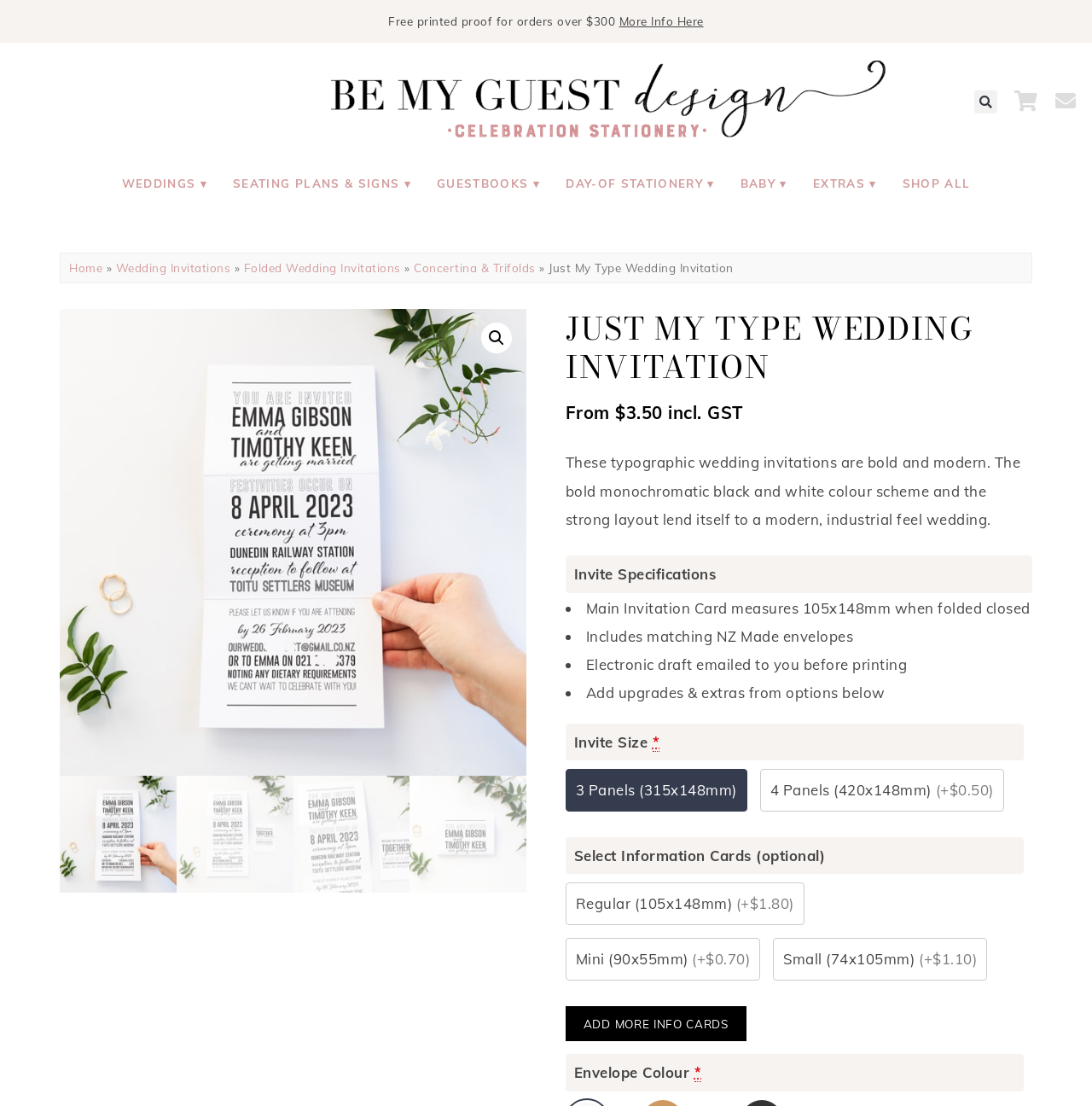What is the purpose of the 'ADD MORE INFO CARDS' link?
Utilize the image to construct a detailed and well-explained answer.

I found this information by looking at the link element 'ADD MORE INFO CARDS' which is located below the section for selecting information cards, indicating that clicking this link will allow the user to add more information cards to their order.